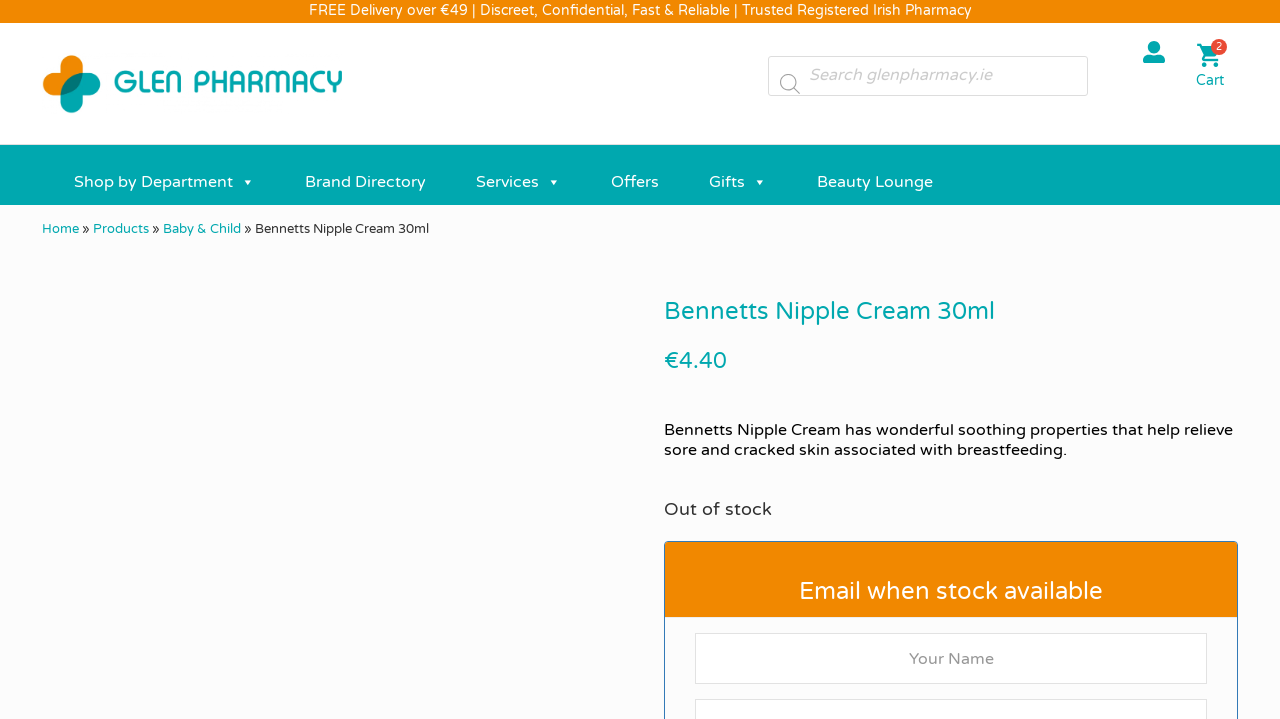Please identify the primary heading of the webpage and give its text content.

Bennetts Nipple Cream 30ml